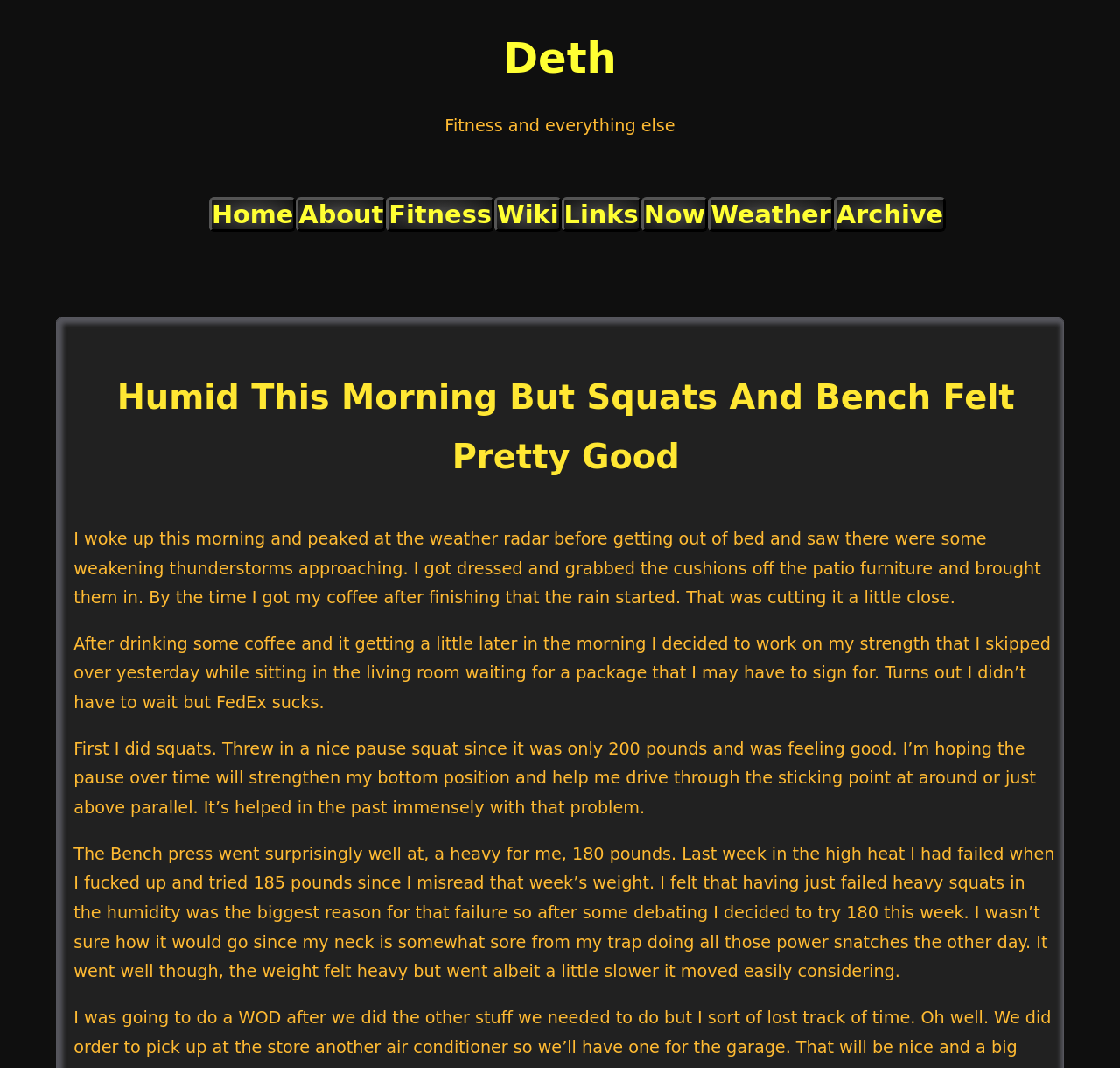What is the author's opinion about FedEx?
Please use the image to deliver a detailed and complete answer.

The author expresses their negative opinion about FedEx, stating 'FedEx sucks' in the text, likely due to a poor experience with their delivery service.